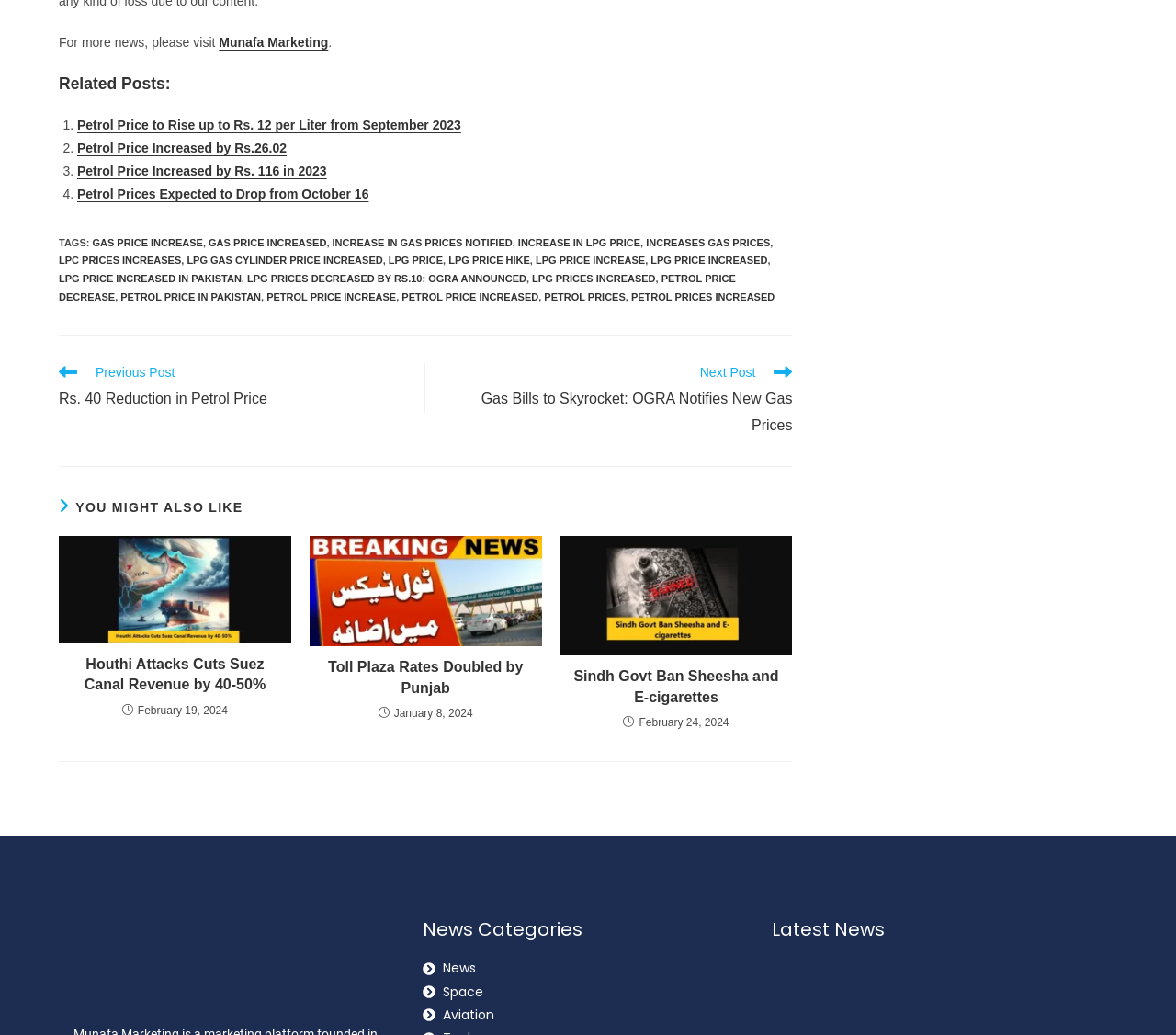Identify the bounding box coordinates for the region to click in order to carry out this instruction: "View 'Latest News'". Provide the coordinates using four float numbers between 0 and 1, formatted as [left, top, right, bottom].

[0.656, 0.889, 0.937, 0.907]